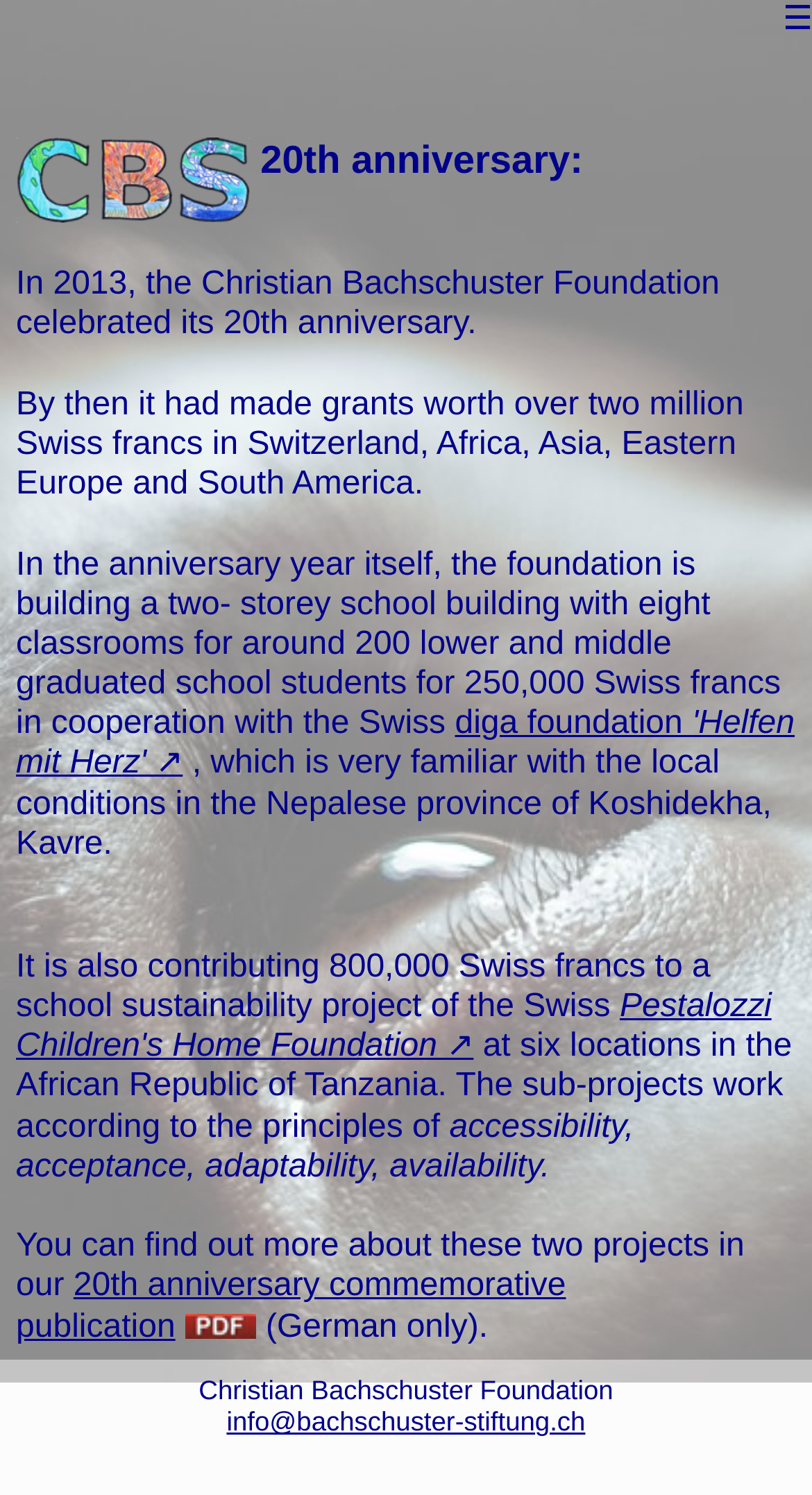Analyze and describe the webpage in a detailed narrative.

The webpage is about the 20th anniversary of the Christian Bachschuster Foundation. At the top right corner, there are two identical links represented by the symbol "☰". Below them, there is a small image on the left side, followed by a heading that reads "20th anniversary:". 

The main content of the webpage is a series of paragraphs that describe the foundation's achievements and projects. The first paragraph explains that the foundation celebrated its 20th anniversary in 2013 and had made grants worth over two million Swiss francs in various regions. The second paragraph describes a project where the foundation built a two-storey school building in cooperation with another organization. 

The following paragraphs mention other projects and collaborations, including a school sustainability project and a project in the African Republic of Tanzania. There are also links to other organizations, such as the "diga foundation 'Helfen mit Herz'" and the "Pestalozzi Children's Home Foundation". 

At the bottom of the page, there is a link to a 20th anniversary commemorative publication, although it is noted that the publication is only available in German. The webpage also displays the foundation's name and contact email address at the very bottom.